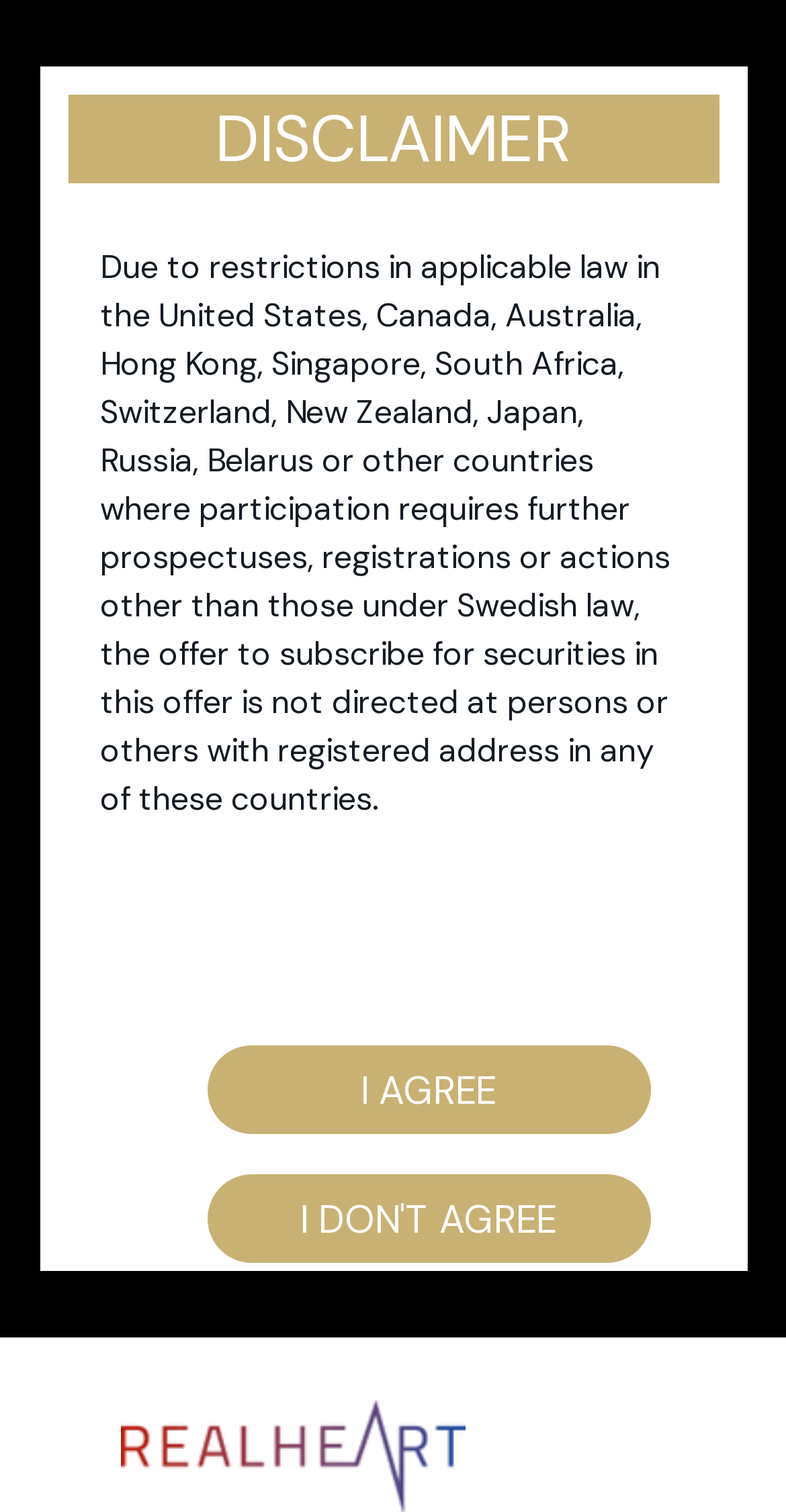Locate the UI element described by parent_node: Svenska (Swedish) title="Nordic Issuing" and provide its bounding box coordinates. Use the format (top-left x, top-left y, bottom-right x, bottom-right y) with all values as floating point numbers between 0 and 1.

[0.077, 0.085, 0.641, 0.14]